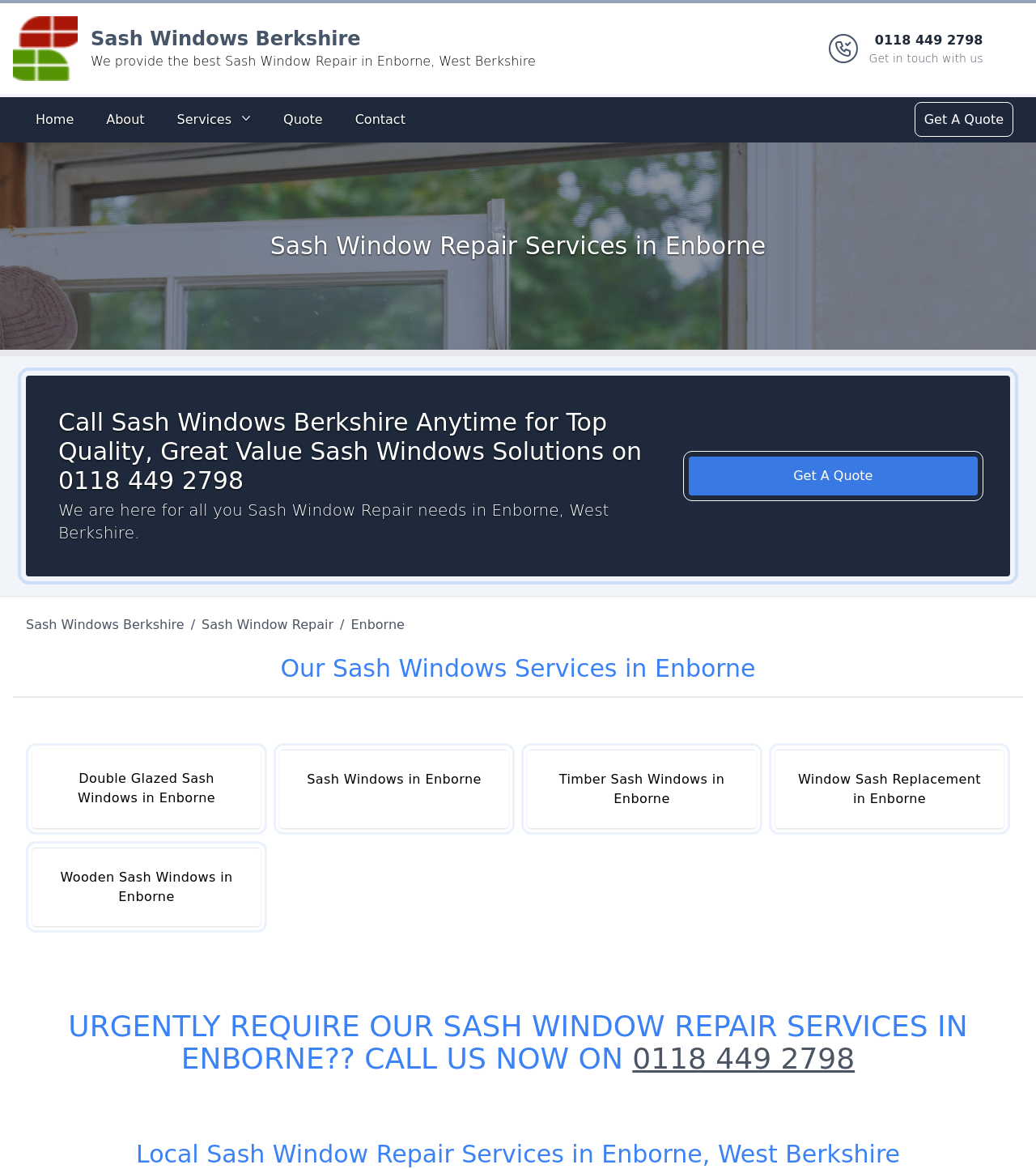What is the name of the company providing sash window repair services?
Please ensure your answer is as detailed and informative as possible.

I found the company name by looking at the top section of the webpage, where it says 'Sash Window Repair in Enborne, West Berkshire | Sash Windows Berkshire'.